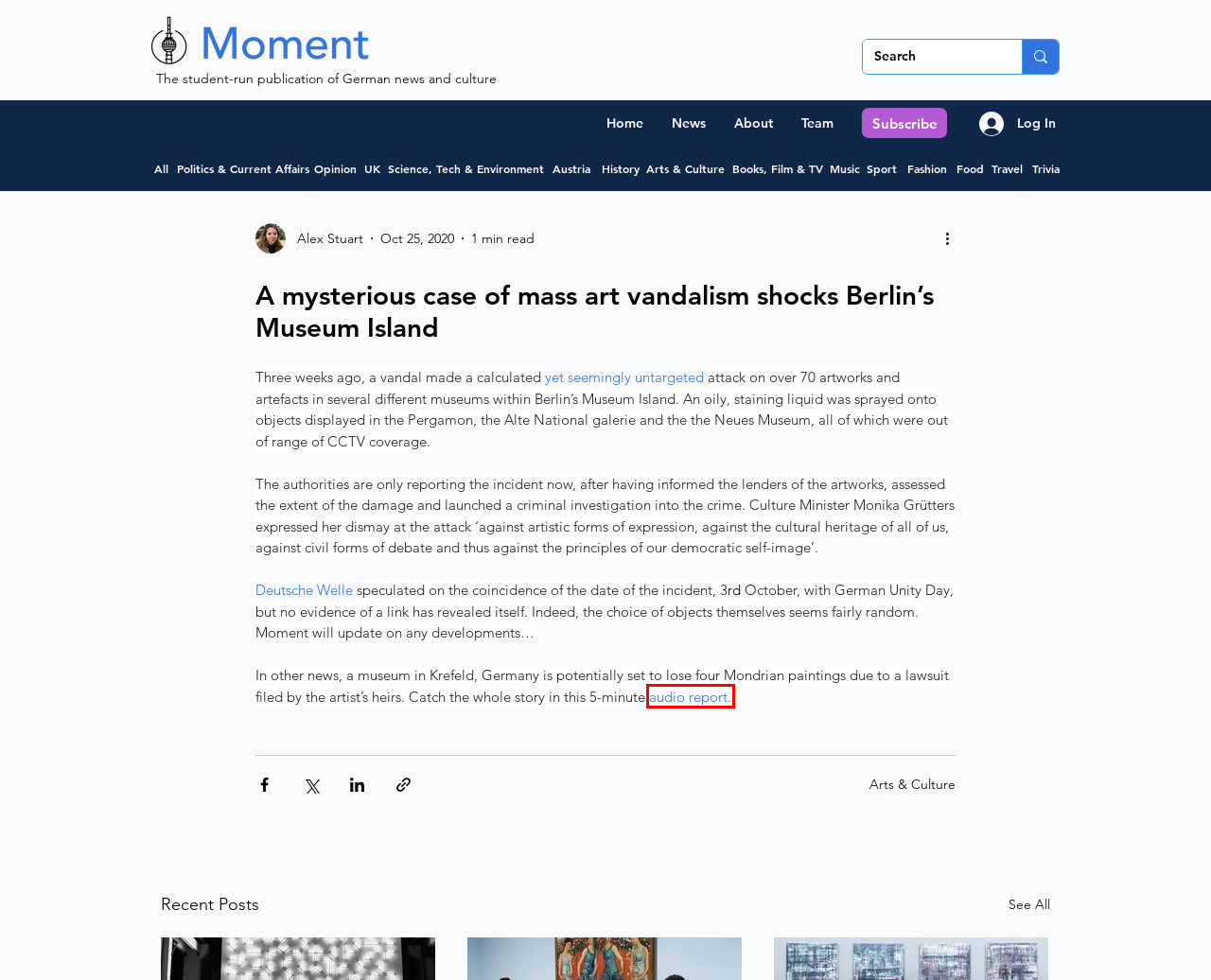A screenshot of a webpage is given, featuring a red bounding box around a UI element. Please choose the webpage description that best aligns with the new webpage after clicking the element in the bounding box. These are the descriptions:
A. Arts & Culture | Moment
B. Moment | About
C. Trivia | Moment
D. Nachlass-Klage gegen Kunstmuseen Krefeld - Unklare Provenienz von Mondrian-Bildern
E. Arts & Culture
F. News | Moment
G. Food | Moment
H. Moment | The student-run German news and culture publication

D